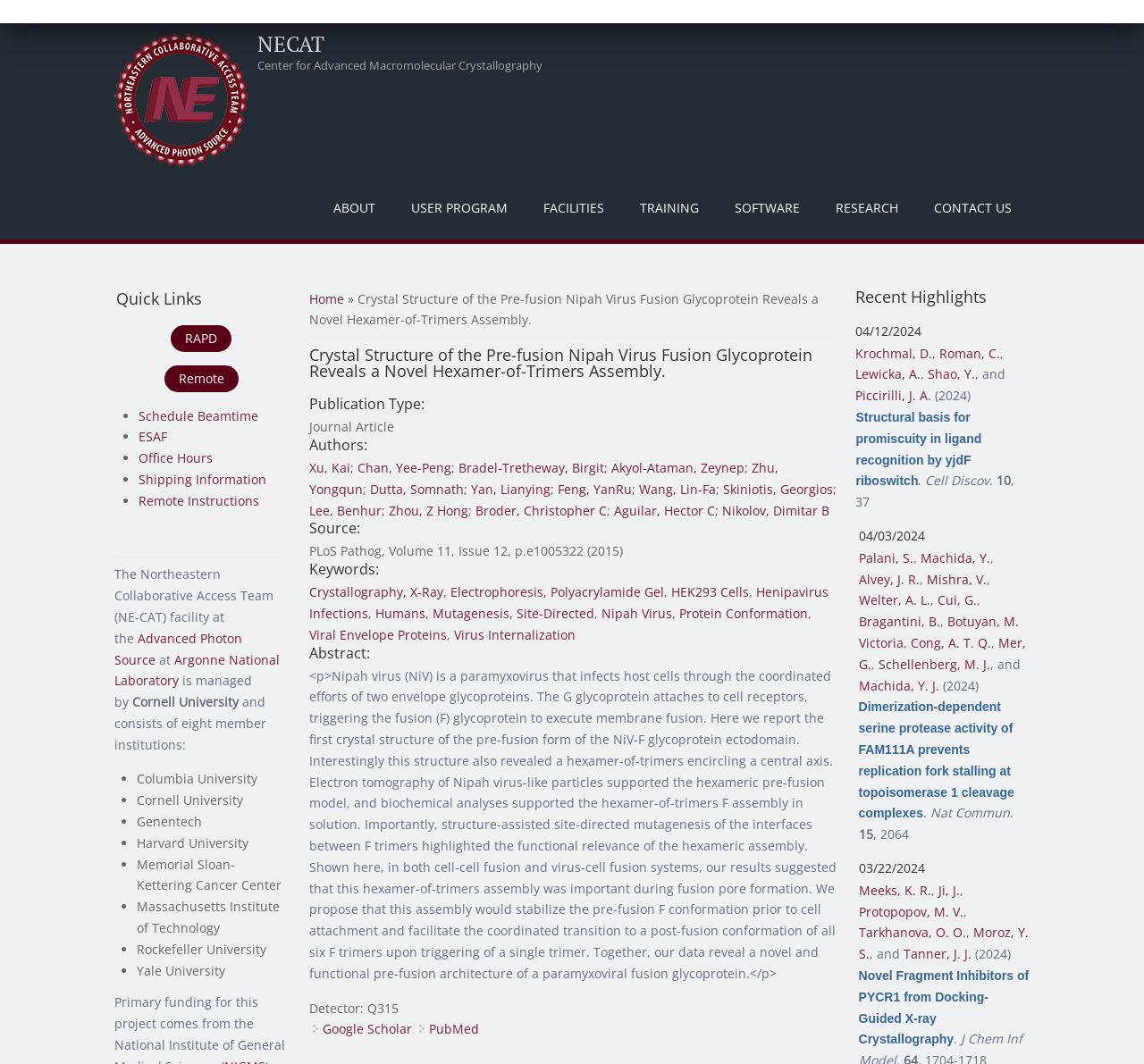Can you find and provide the main heading text of this webpage?

NECAT
Center for Advanced Macromolecular Crystallography